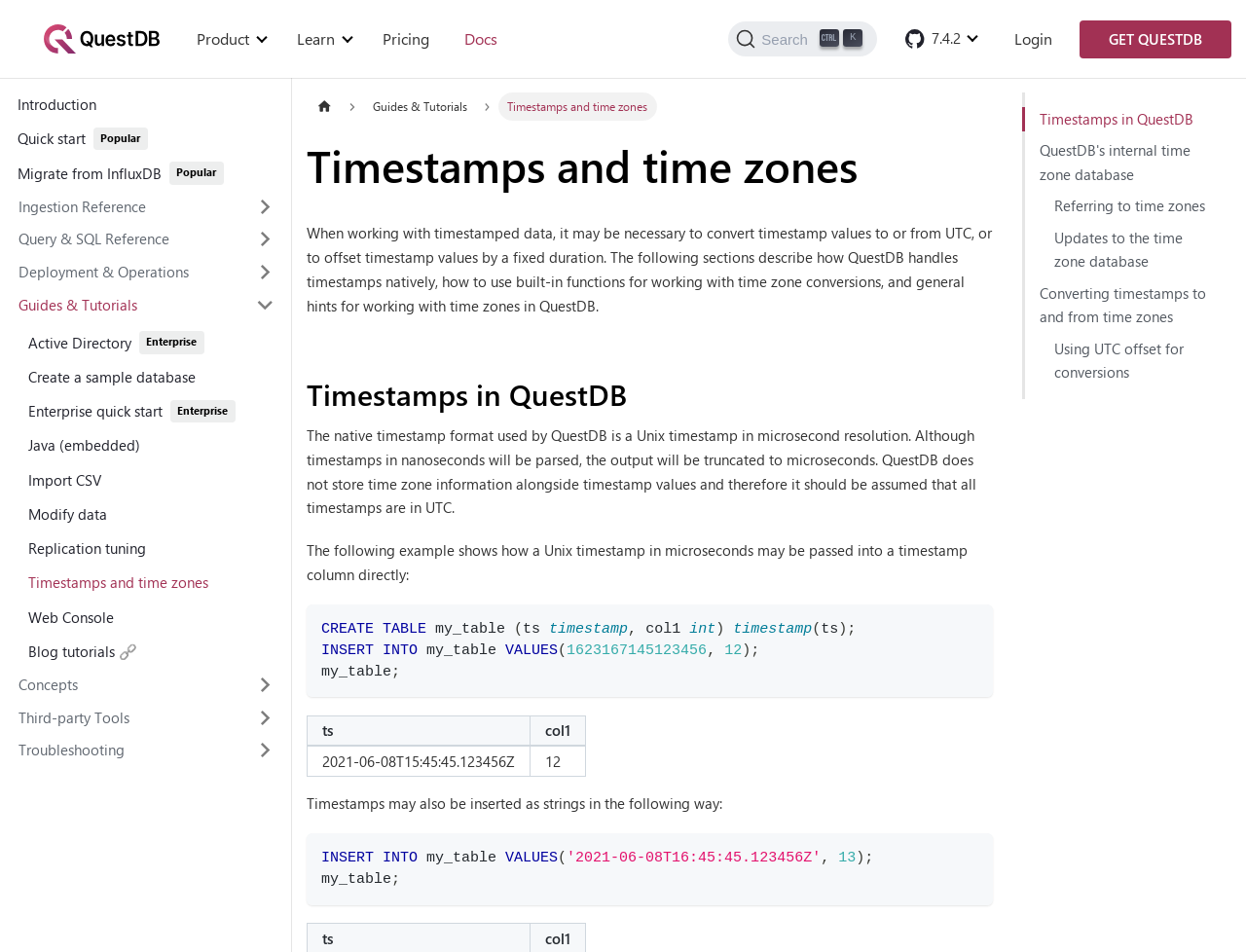Locate the bounding box coordinates of the clickable region to complete the following instruction: "Copy the code to the clipboard."

[0.767, 0.643, 0.791, 0.674]